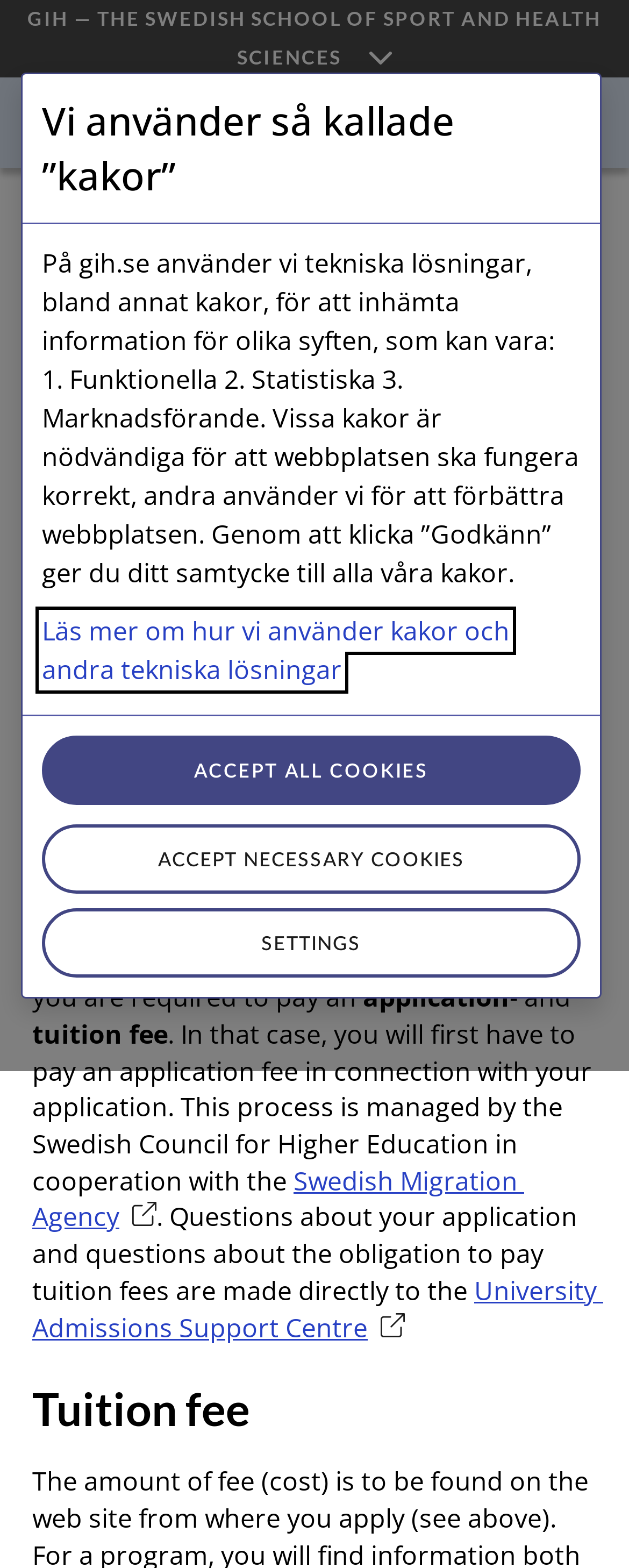Identify the bounding box coordinates of the area you need to click to perform the following instruction: "Go to the startpage".

[0.051, 0.08, 0.39, 0.102]